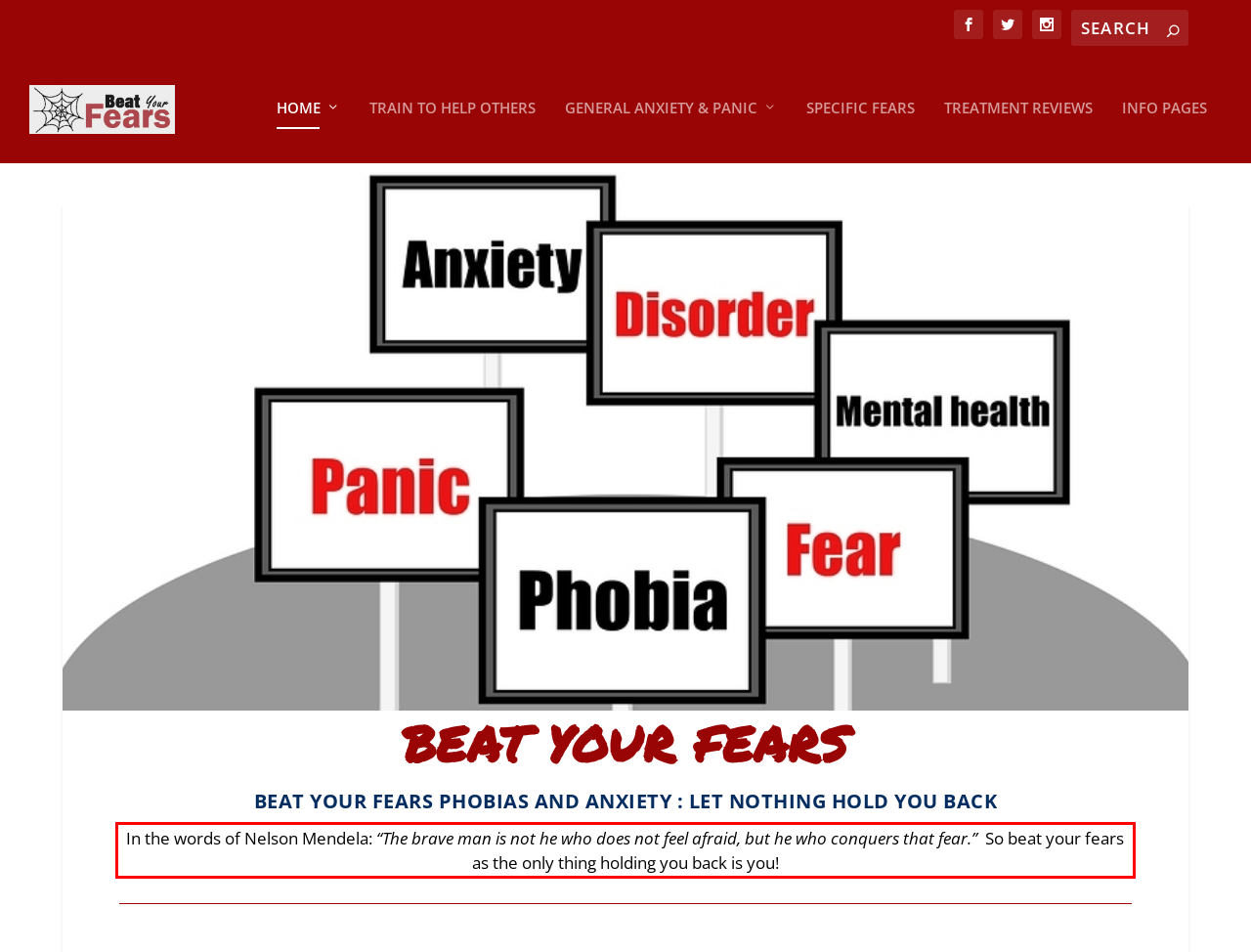Please perform OCR on the UI element surrounded by the red bounding box in the given webpage screenshot and extract its text content.

In the words of Nelson Mendela: “The brave man is not he who does not feel afraid, but he who conquers that fear.” So beat your fears as the only thing holding you back is you!